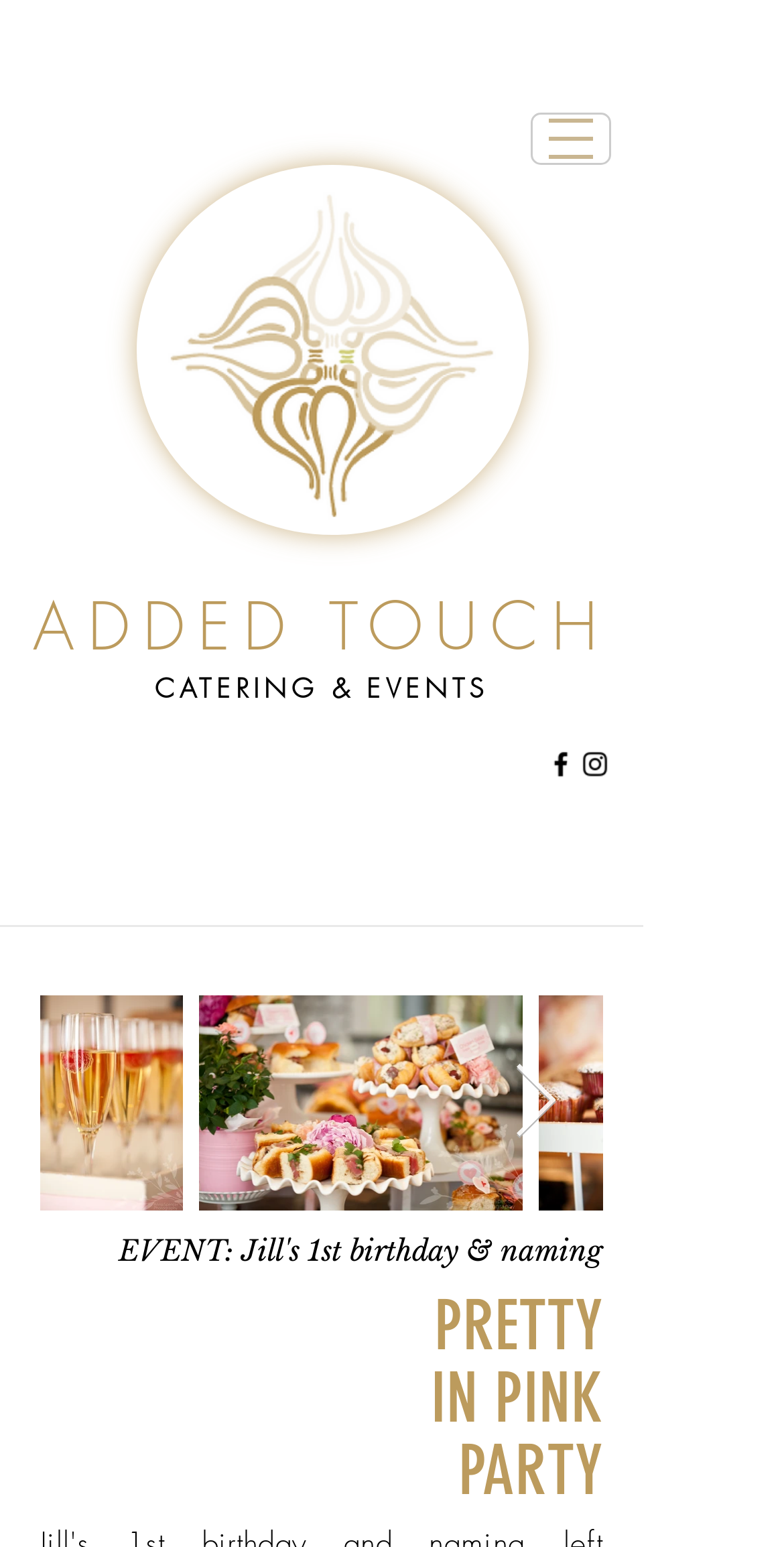Using the information in the image, give a comprehensive answer to the question: 
What is the name of the event?

I found the answer by looking at the heading element with the text 'EVENT: Jill's 1st birthday & naming' which is located at the bottom of the page.